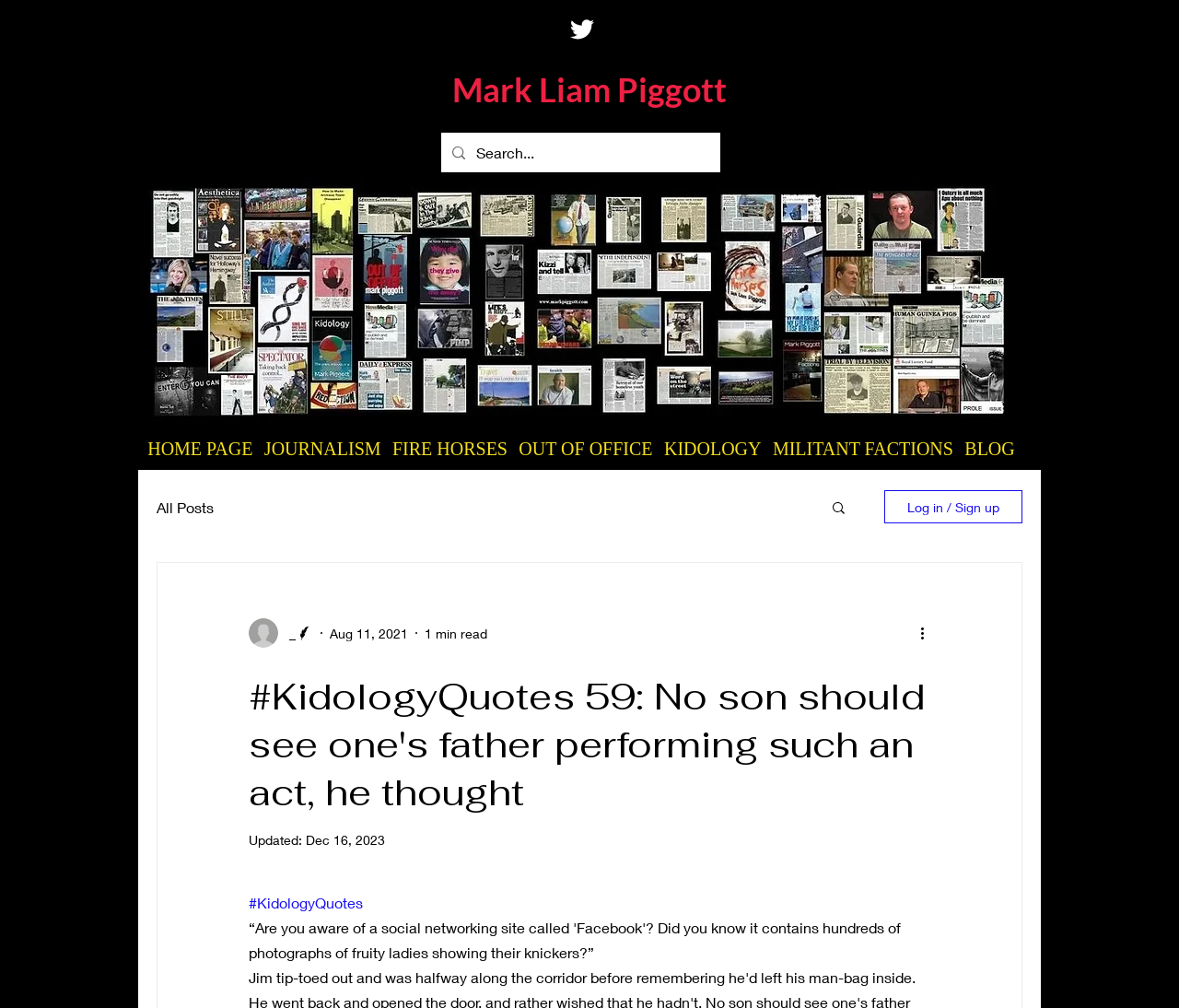Please determine the bounding box coordinates of the element's region to click in order to carry out the following instruction: "Log in or sign up". The coordinates should be four float numbers between 0 and 1, i.e., [left, top, right, bottom].

[0.75, 0.487, 0.867, 0.52]